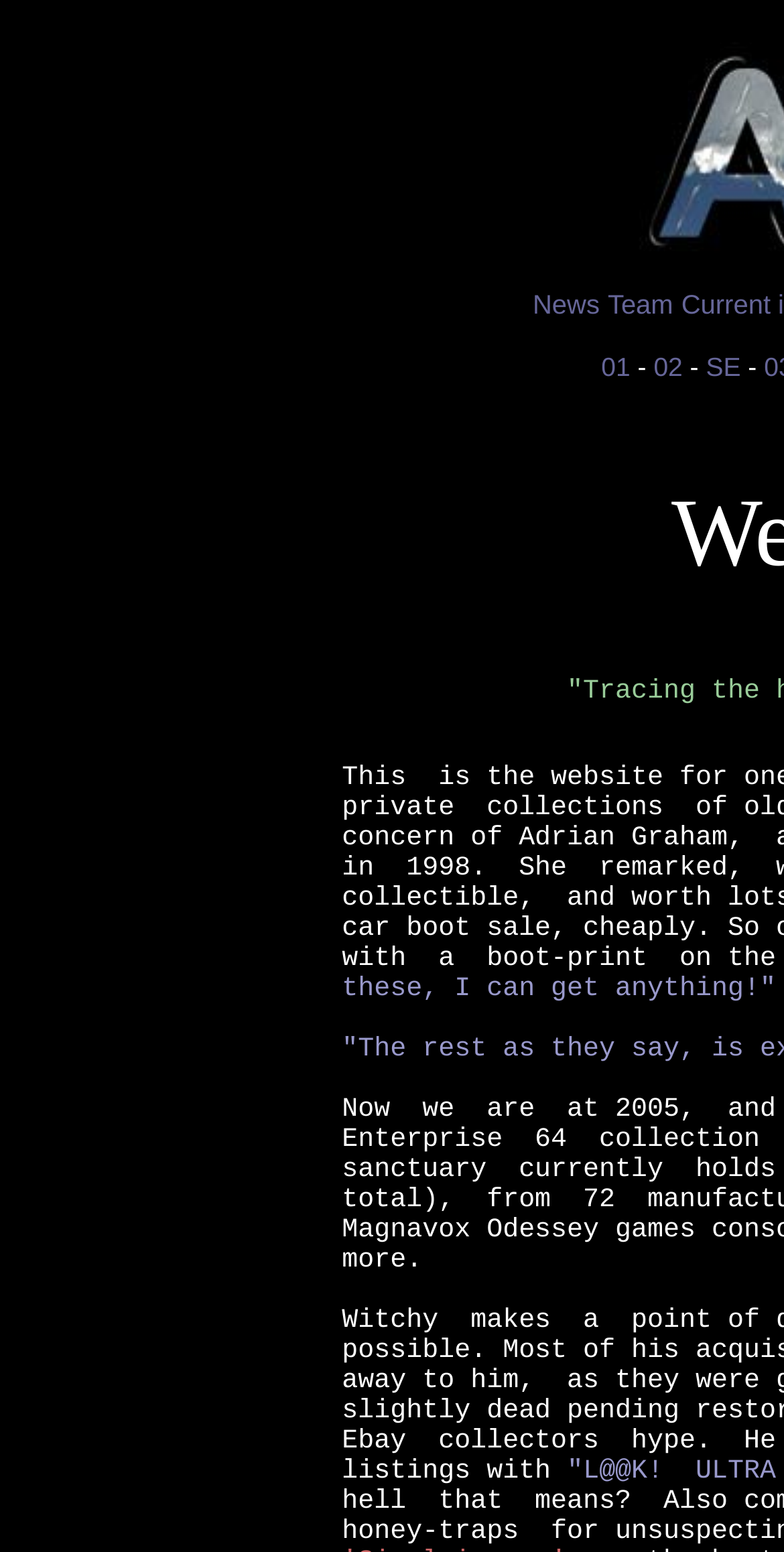How many digits are in the link '01'?
Use the screenshot to answer the question with a single word or phrase.

2